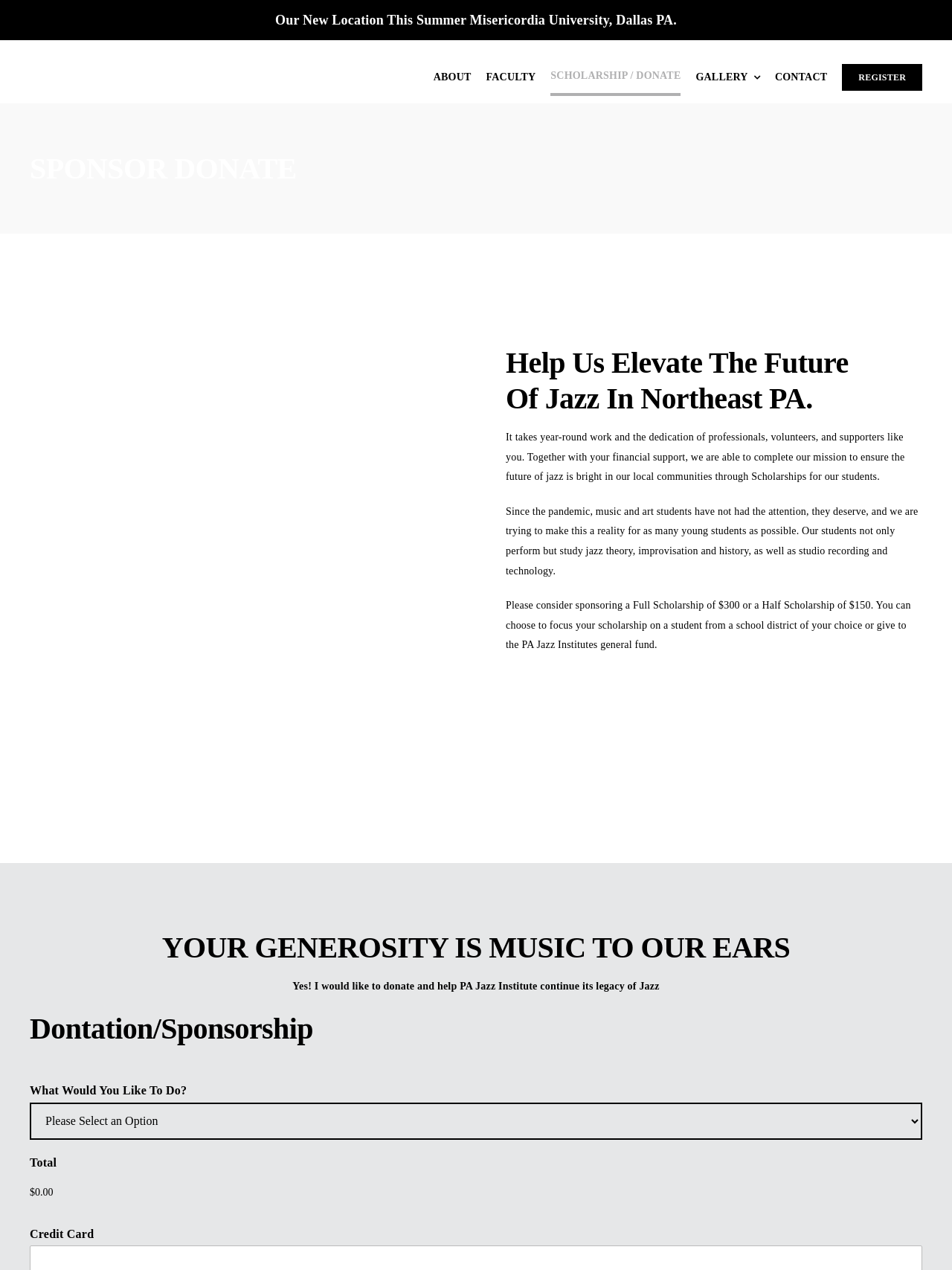What is the location of the institute's new location?
Provide an in-depth answer to the question, covering all aspects.

The location of the institute's new location is mentioned at the top of the webpage, which states 'Our New Location This Summer Misericordia University, Dallas PA'.